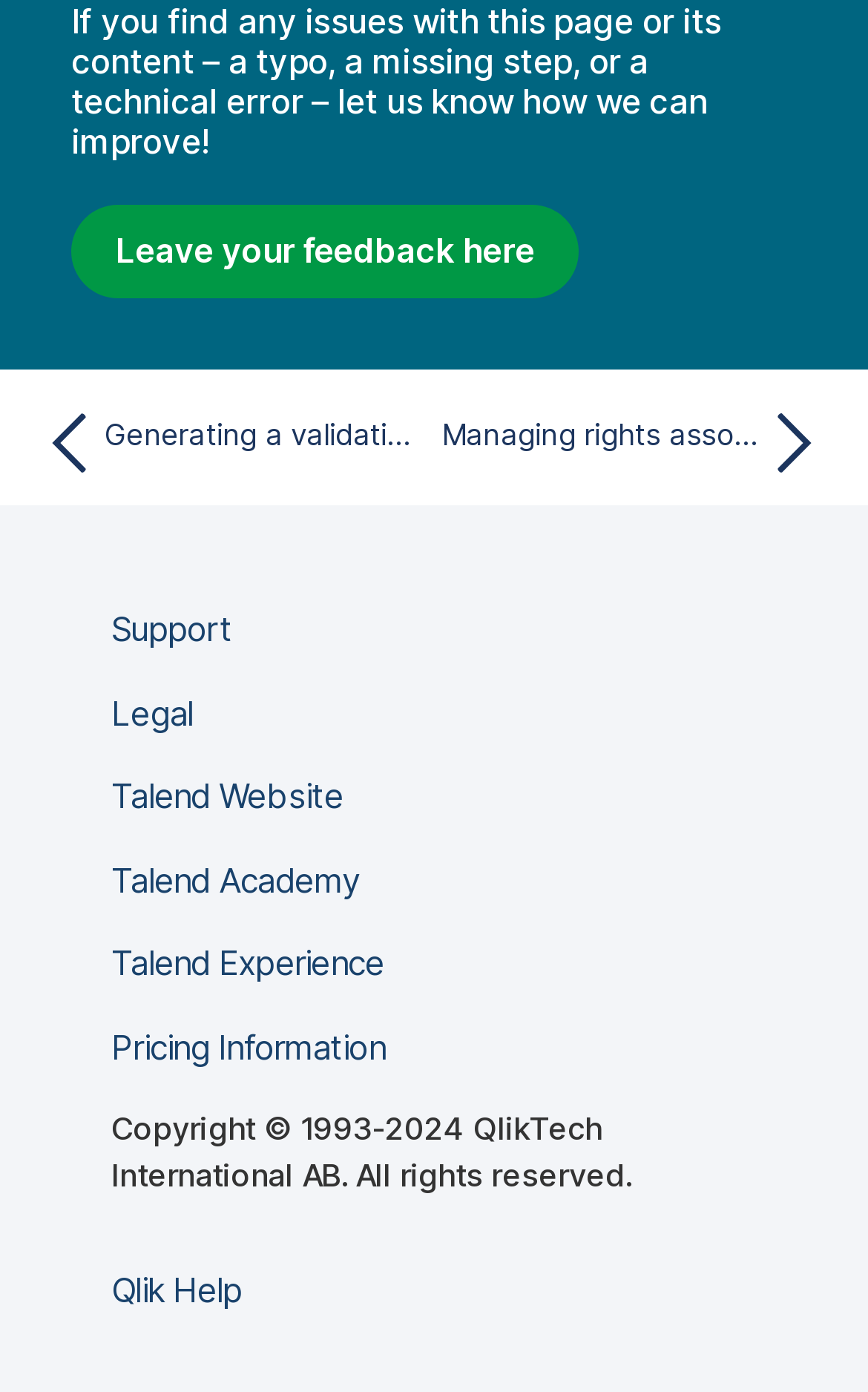What is the topic of the previous page?
Could you please answer the question thoroughly and with as much detail as possible?

The link 'Previous topic: Generating a validation request with an internet connection' suggests that the previous page is related to generating a validation request, specifically with an internet connection.